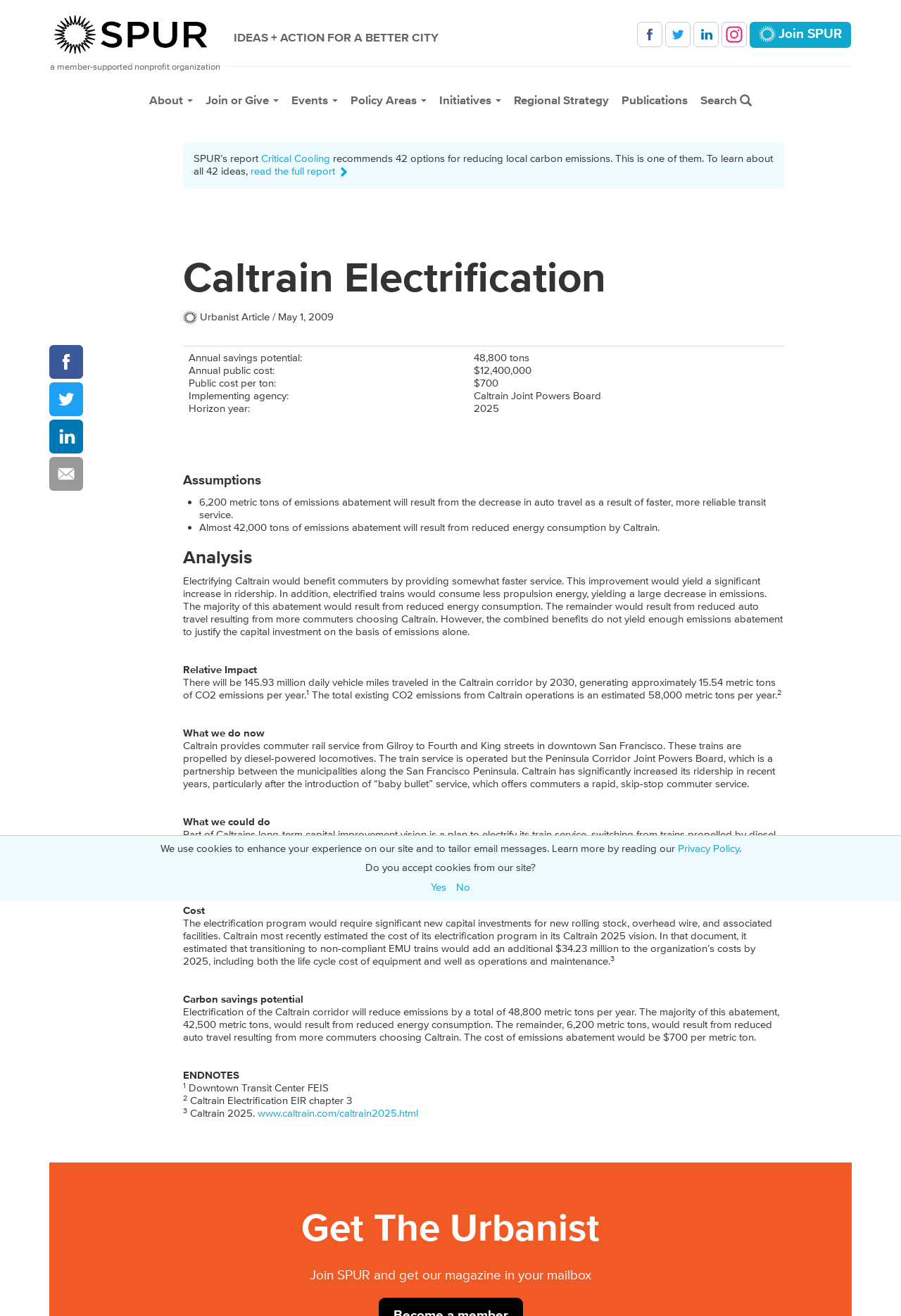Give a one-word or short-phrase answer to the following question: 
What is the title of the article?

Caltrain Electrification